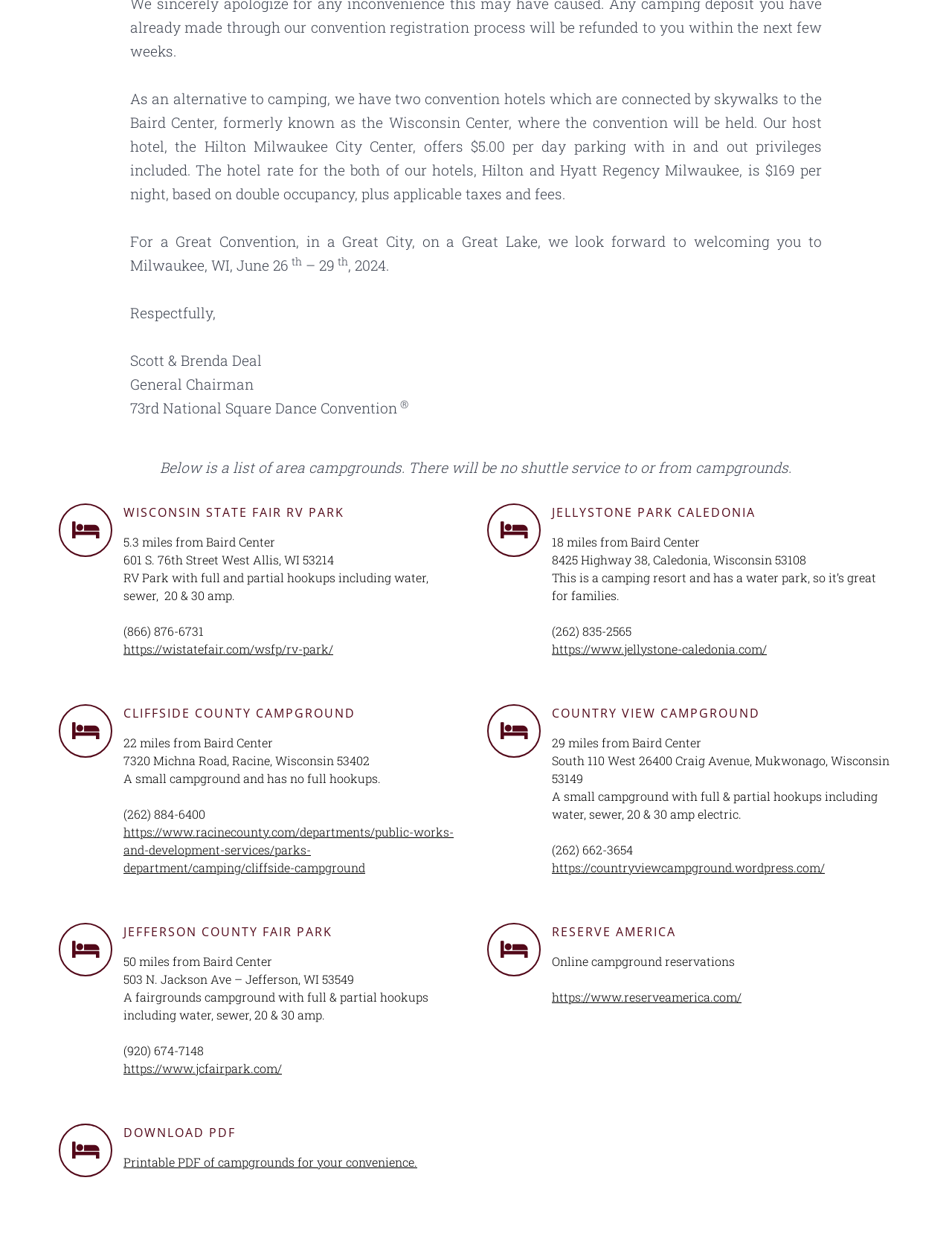Determine the bounding box coordinates of the clickable region to follow the instruction: "View Wisconsin State Fair RV Park information".

[0.13, 0.402, 0.488, 0.416]